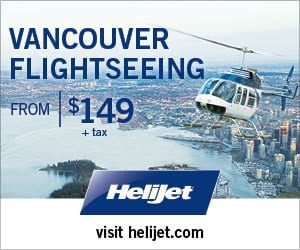What is the mode of transportation depicted in the background image?
Based on the image, give a concise answer in the form of a single word or short phrase.

Helicopter